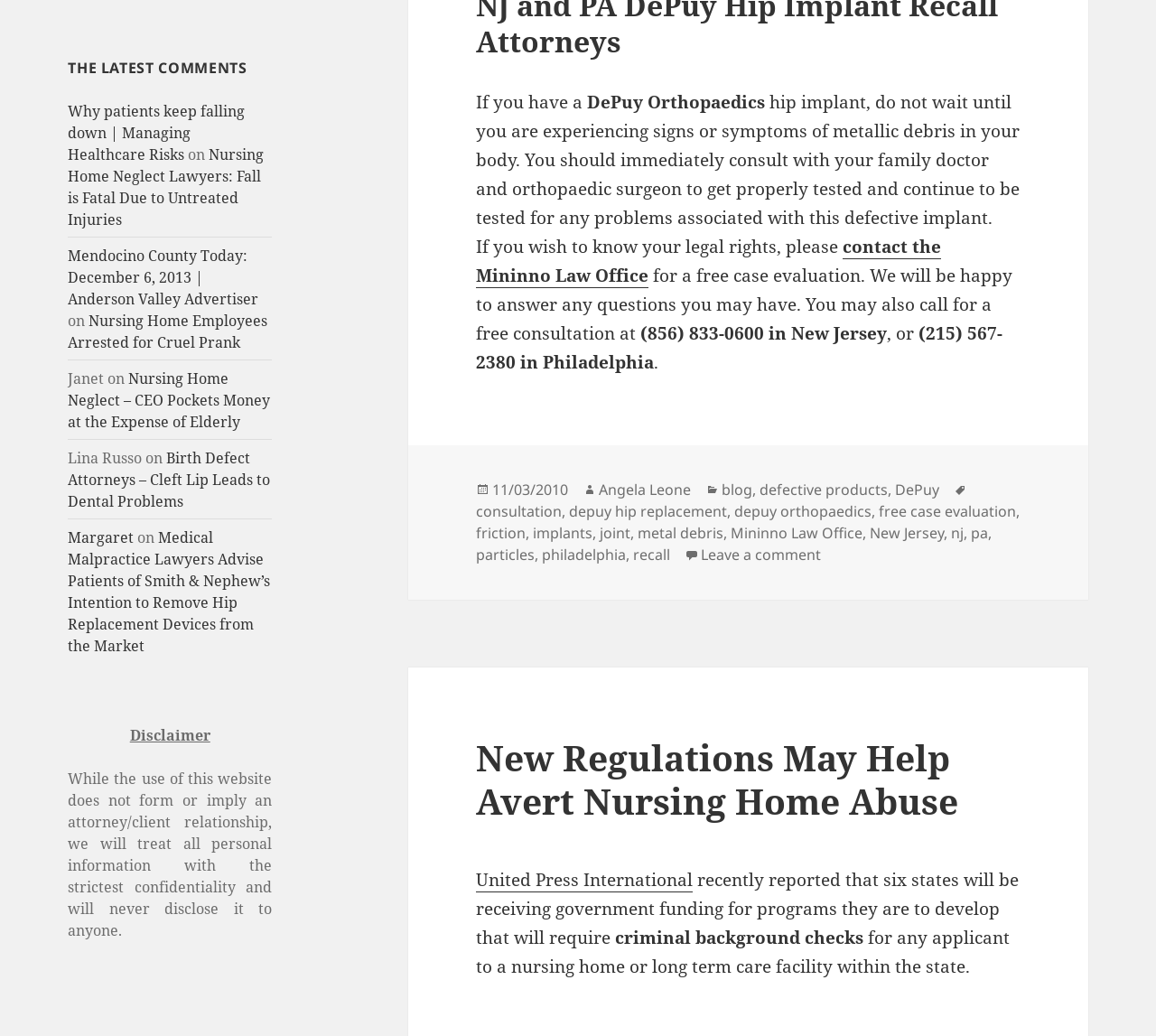Using the information in the image, could you please answer the following question in detail:
What is the title of the latest comments section?

I found the title of the latest comments section by looking at the heading element with the text 'THE LATEST COMMENTS' at the top of the webpage.